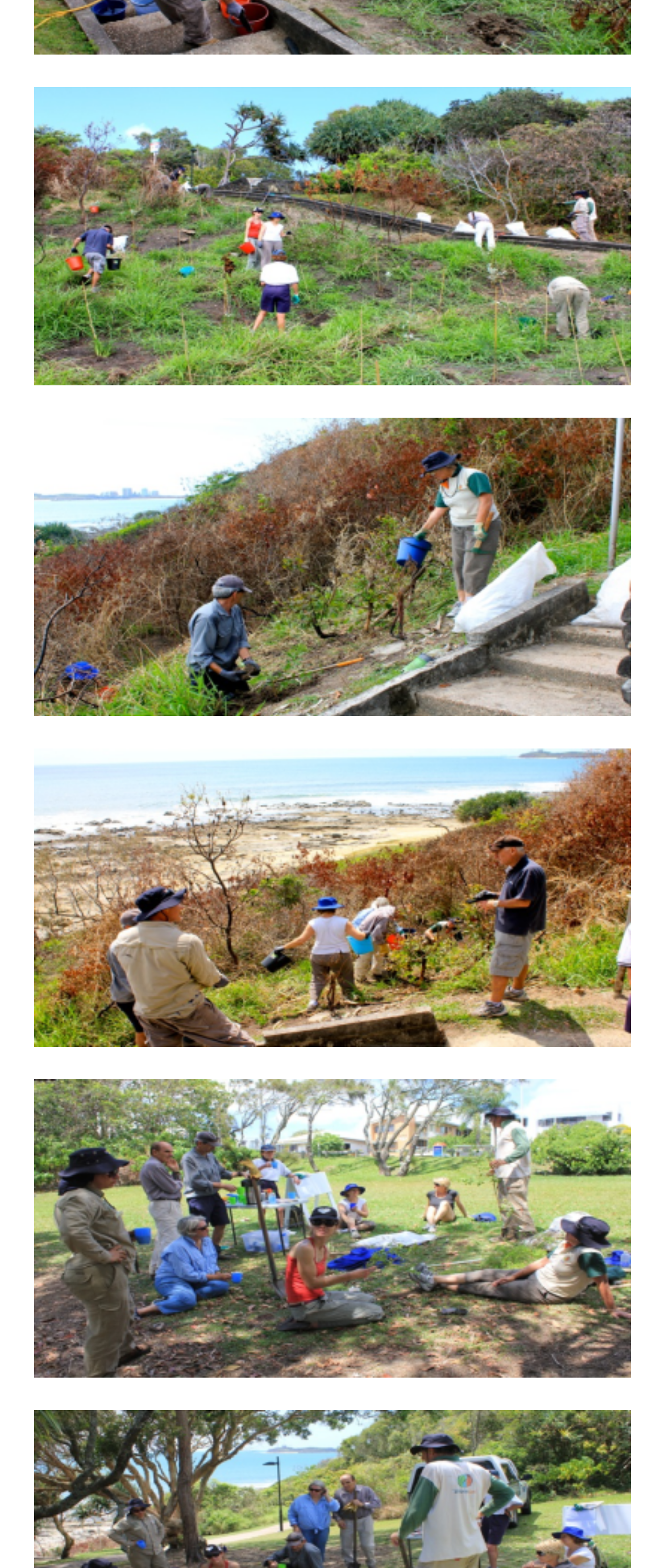Please answer the following question using a single word or phrase: 
What is the horizontal position of the links?

Left-aligned